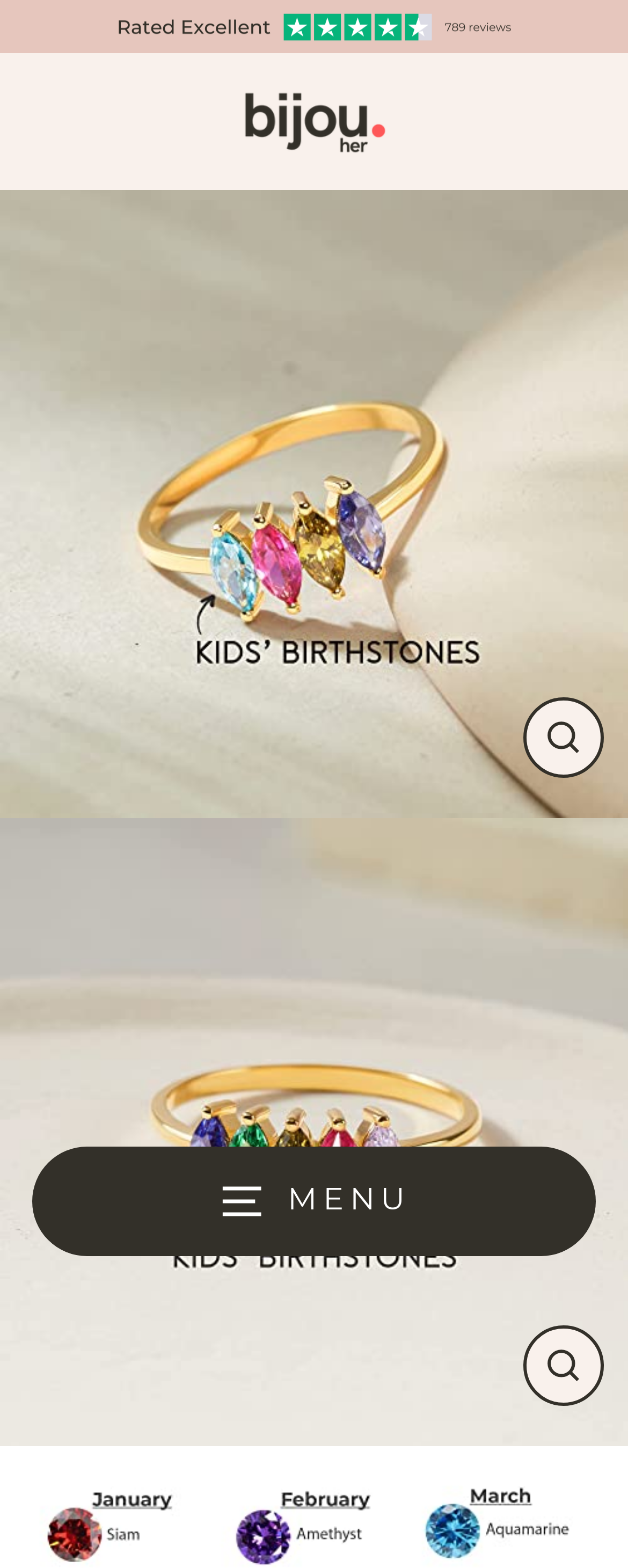Bounding box coordinates are specified in the format (top-left x, top-left y, bottom-right x, bottom-right y). All values are floating point numbers bounded between 0 and 1. Please provide the bounding box coordinate of the region this sentence describes: .

[0.0, 0.0, 1.0, 0.034]